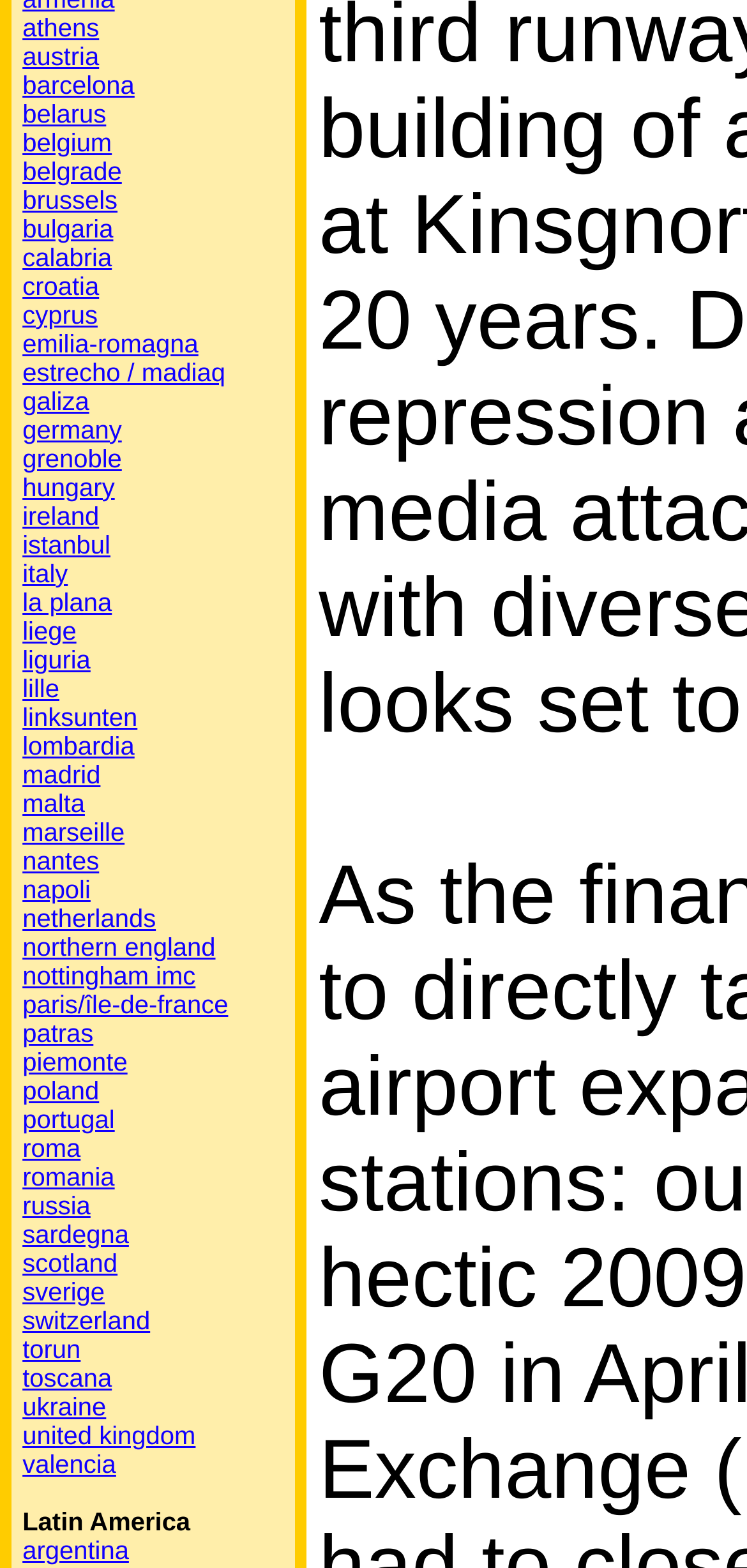What is the last country listed in Europe?
Please describe in detail the information shown in the image to answer the question.

I looked at the list of links with country names in Europe and found the last one listed is 'united kingdom'.